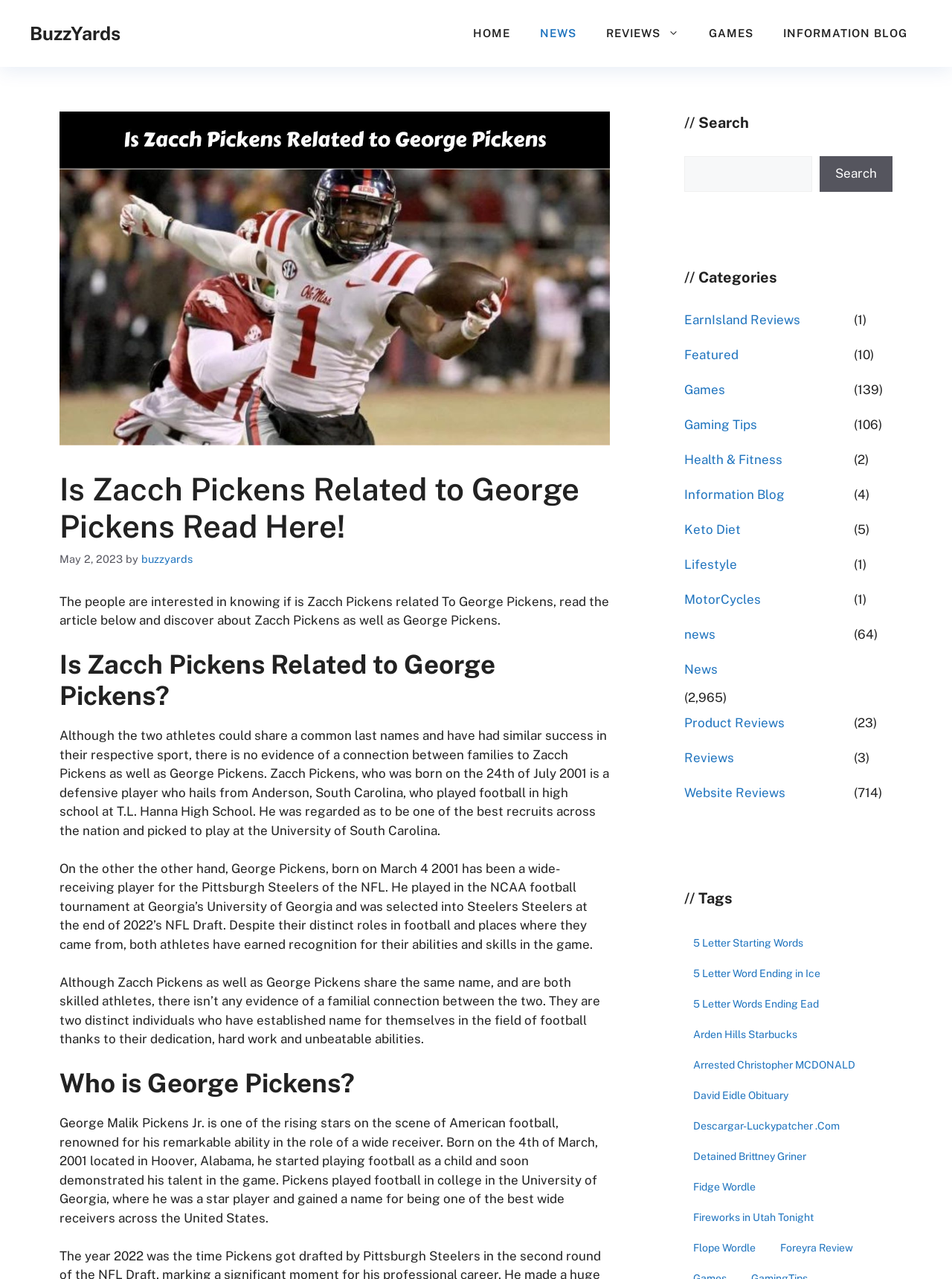Observe the image and answer the following question in detail: How many categories are listed?

I counted the number of link elements within the categories section, which are 'EarnIsland Reviews', 'Featured', 'Games', 'Gaming Tips', 'Health & Fitness', 'Information Blog', 'Keto Diet', 'Lifestyle', 'MotorCycles', 'News', 'Product Reviews', 'Reviews', and 'Website Reviews', and found that there are 14 categories listed in total.